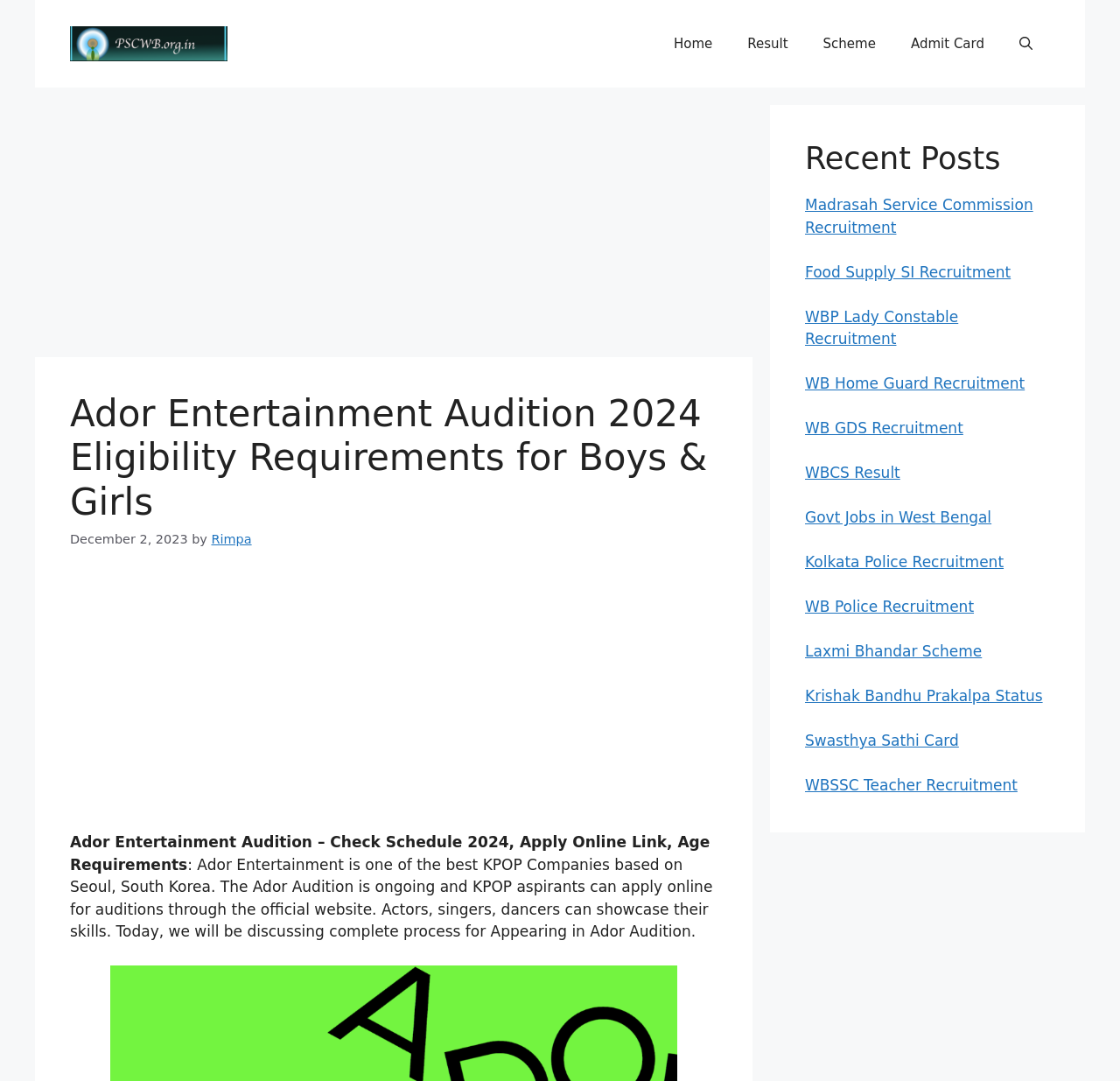Please provide the bounding box coordinates for the element that needs to be clicked to perform the instruction: "Click the Home link". The coordinates must consist of four float numbers between 0 and 1, formatted as [left, top, right, bottom].

[0.586, 0.016, 0.652, 0.065]